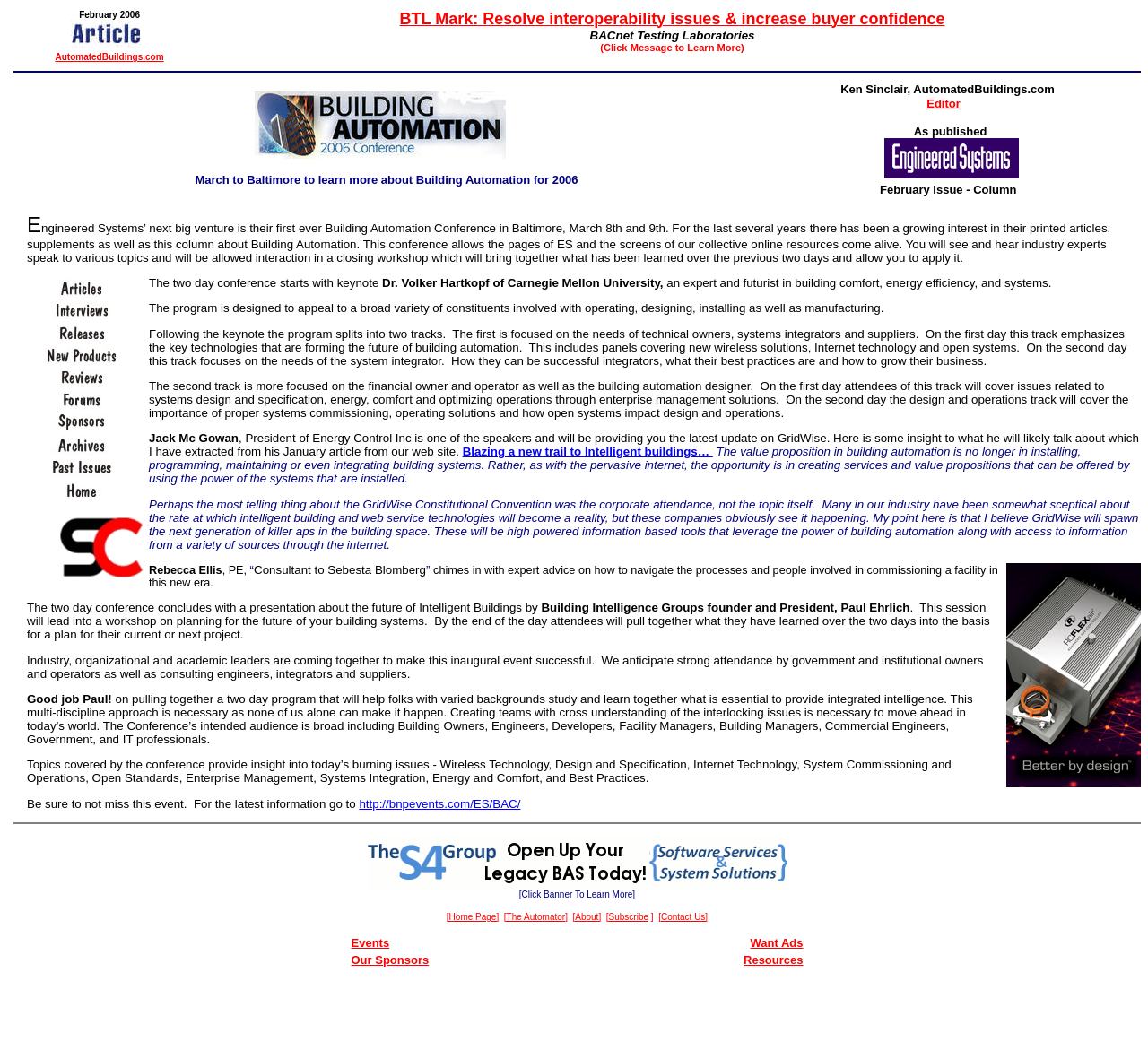Indicate the bounding box coordinates of the element that needs to be clicked to satisfy the following instruction: "Learn more about BTL Mark". The coordinates should be four float numbers between 0 and 1, i.e., [left, top, right, bottom].

[0.348, 0.013, 0.823, 0.026]